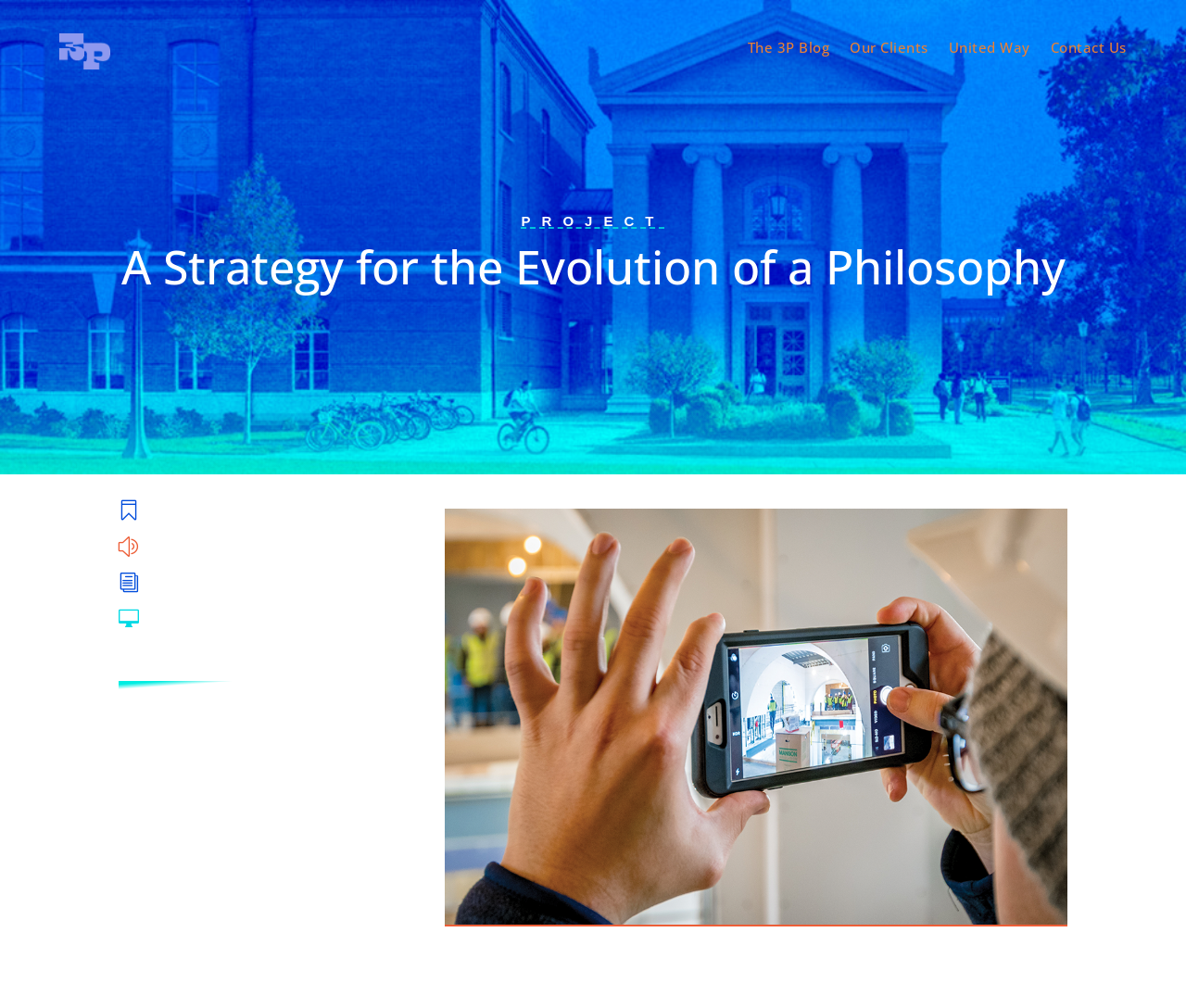Provide the bounding box coordinates of the HTML element described as: "Our Clients". The bounding box coordinates should be four float numbers between 0 and 1, i.e., [left, top, right, bottom].

[0.717, 0.04, 0.783, 0.061]